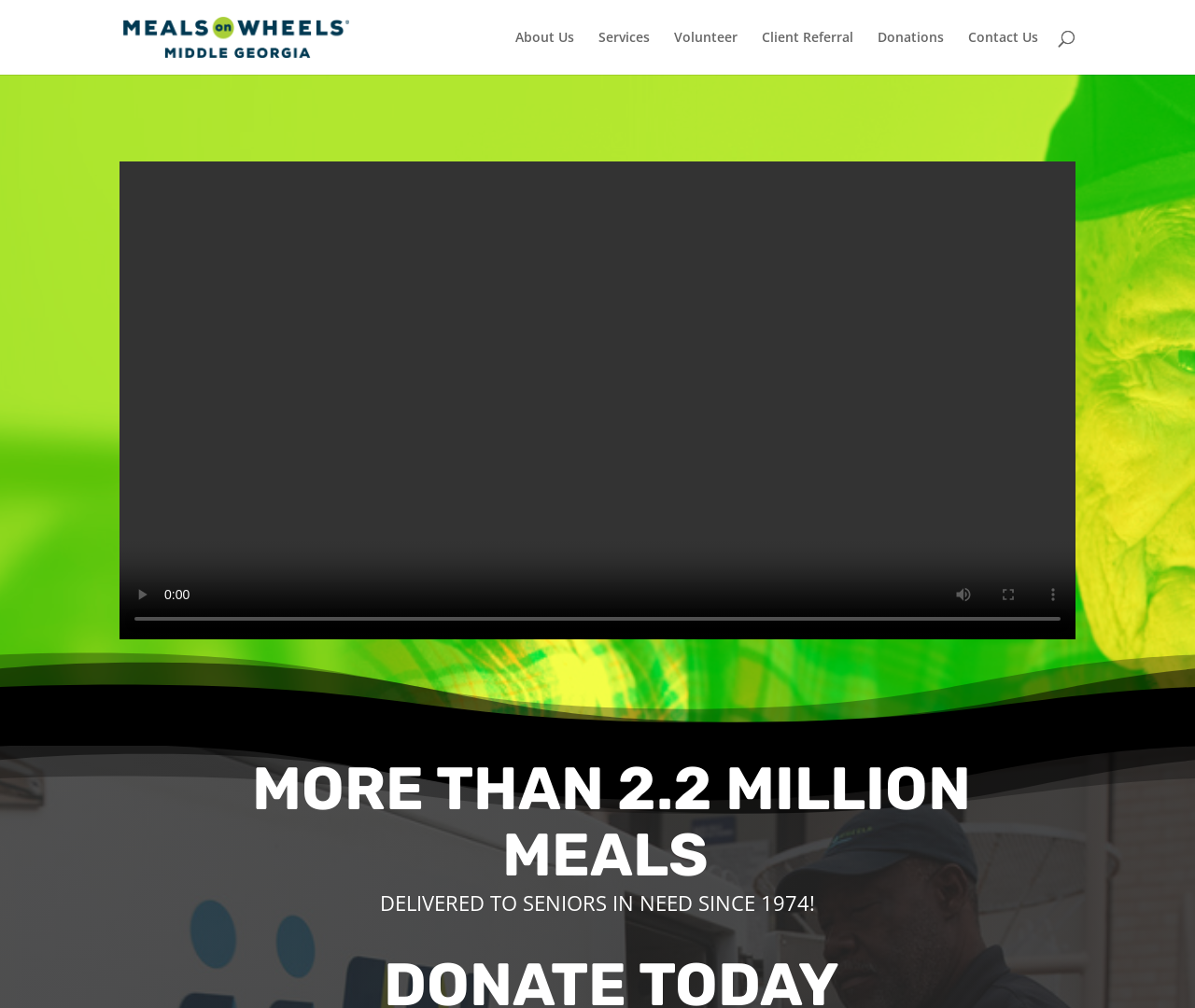Examine the screenshot and answer the question in as much detail as possible: What are the main navigation links on the page?

I determined the answer by looking at the link elements that are direct children of the root element. These links have bounding box coordinates that suggest they are horizontally aligned and have similar font sizes, indicating that they are part of a navigation menu. The links are 'About Us', 'Services', 'Volunteer', 'Client Referral', 'Donations', and 'Contact Us'.